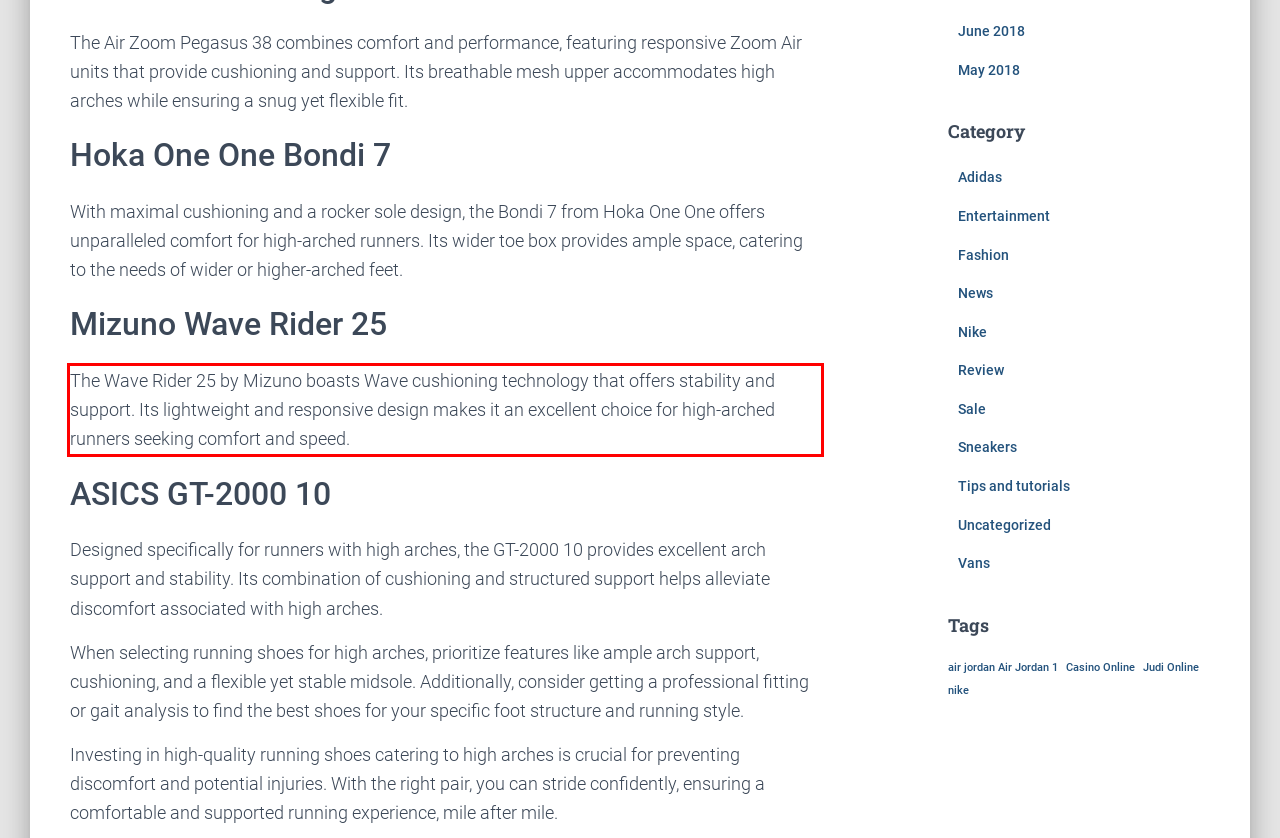Please take the screenshot of the webpage, find the red bounding box, and generate the text content that is within this red bounding box.

The Wave Rider 25 by Mizuno boasts Wave cushioning technology that offers stability and support. Its lightweight and responsive design makes it an excellent choice for high-arched runners seeking comfort and speed.